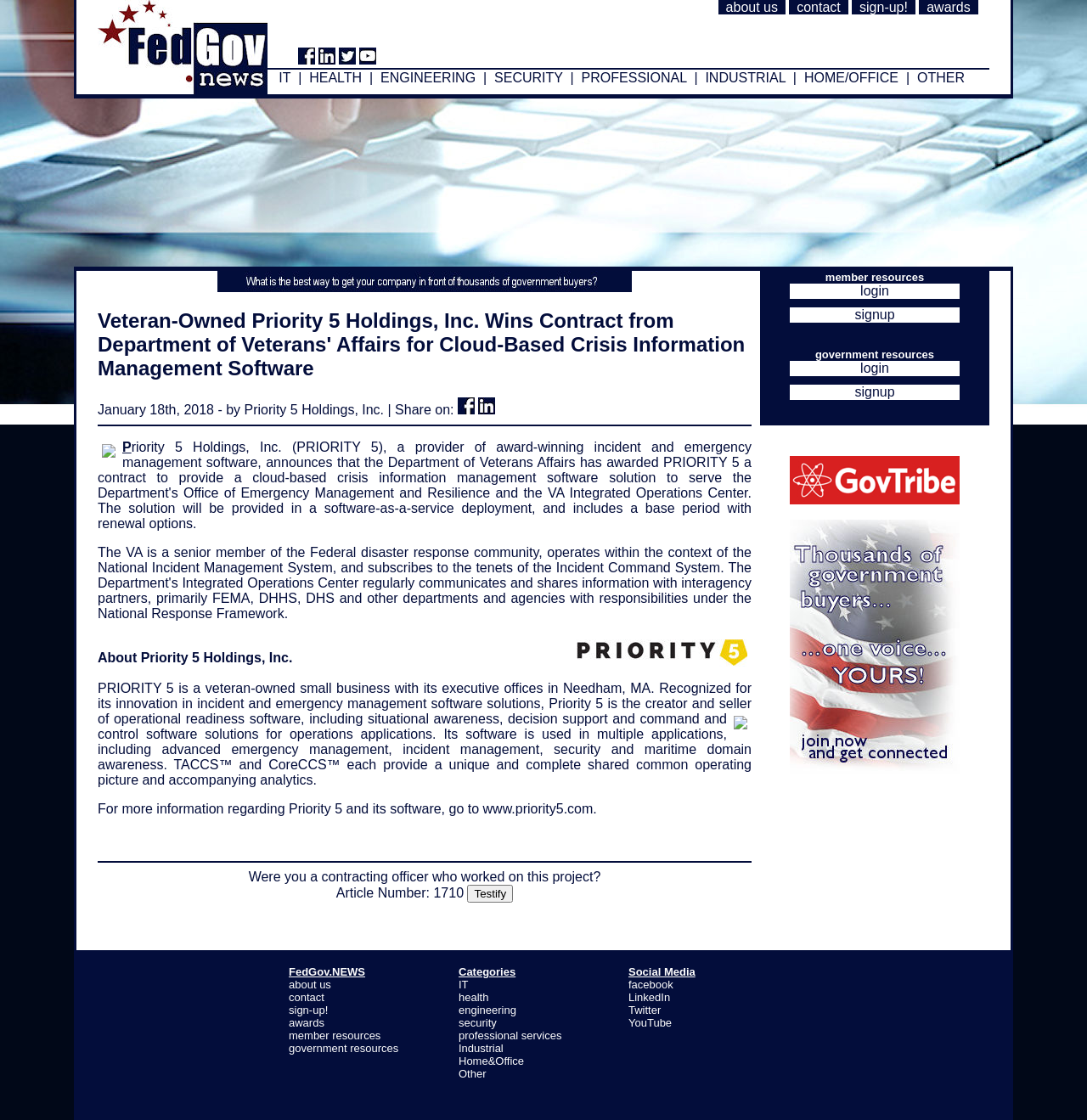Please identify the bounding box coordinates of the region to click in order to complete the given instruction: "view awards". The coordinates should be four float numbers between 0 and 1, i.e., [left, top, right, bottom].

[0.852, 0.0, 0.893, 0.013]